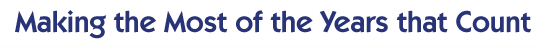What is the tone of the image? Using the information from the screenshot, answer with a single word or phrase.

Motivational